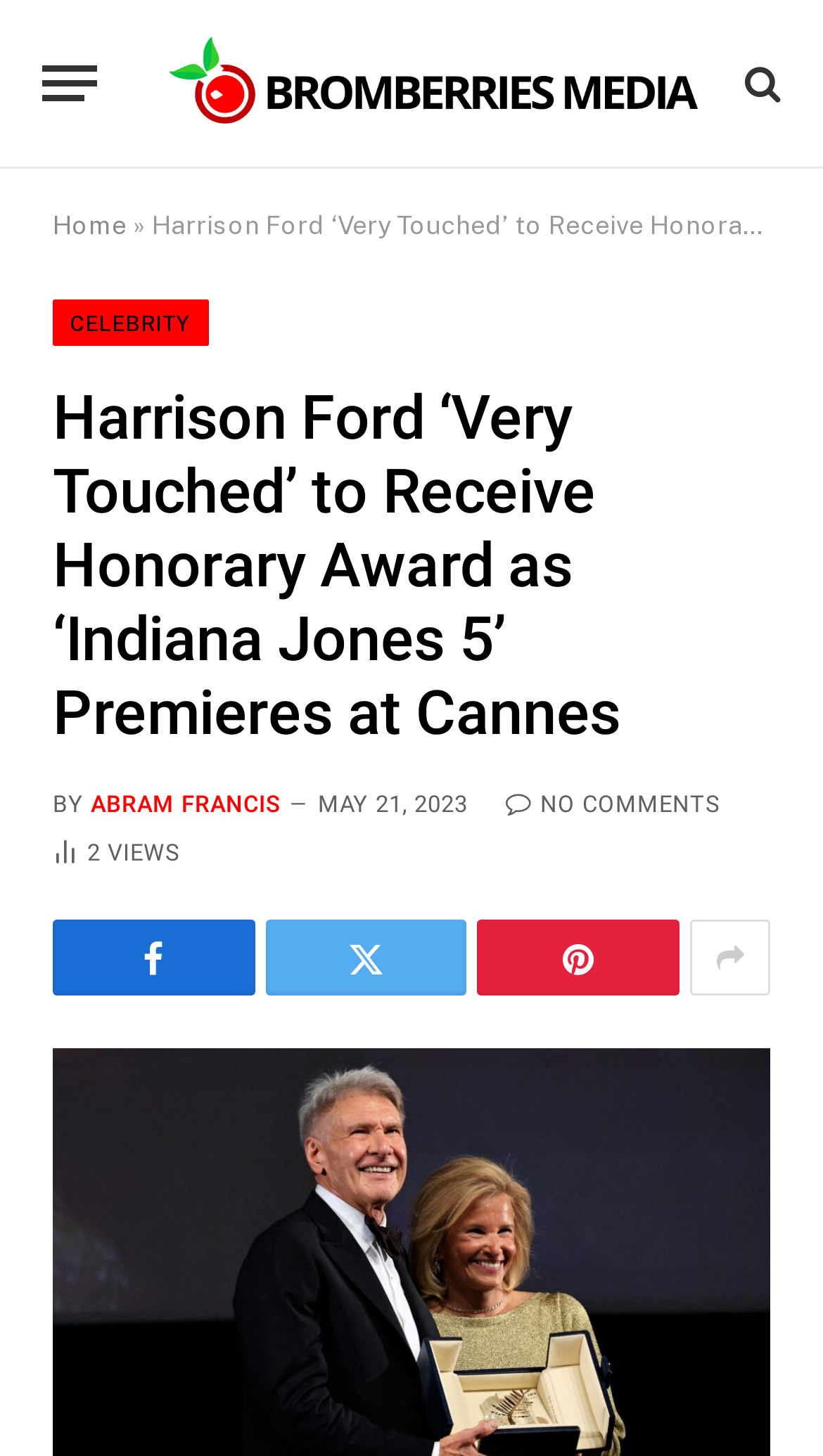How many comments are there on the article? Look at the image and give a one-word or short phrase answer.

NO COMMENTS